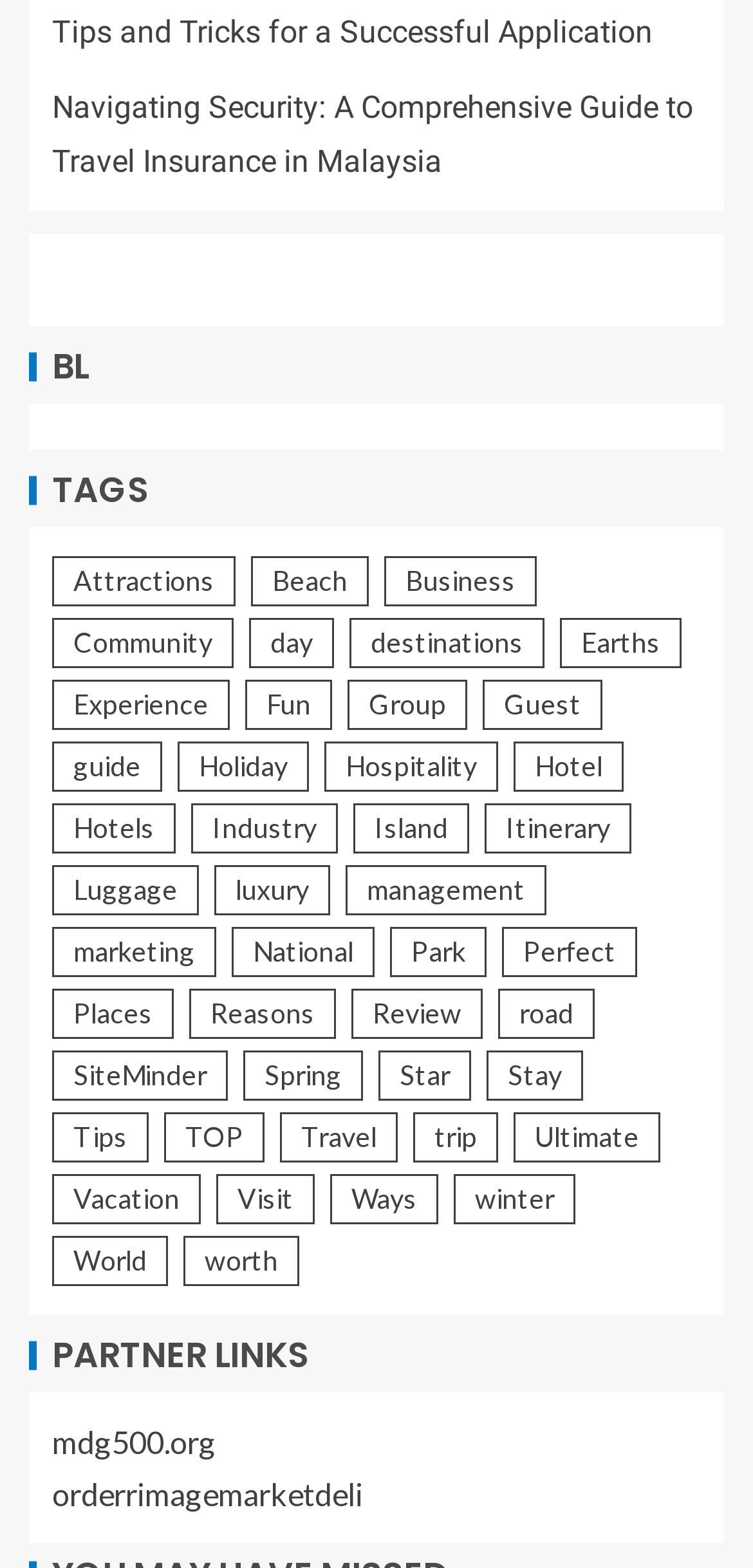Give the bounding box coordinates for this UI element: "name="s"". The coordinates should be four float numbers between 0 and 1, arranged as [left, top, right, bottom].

None